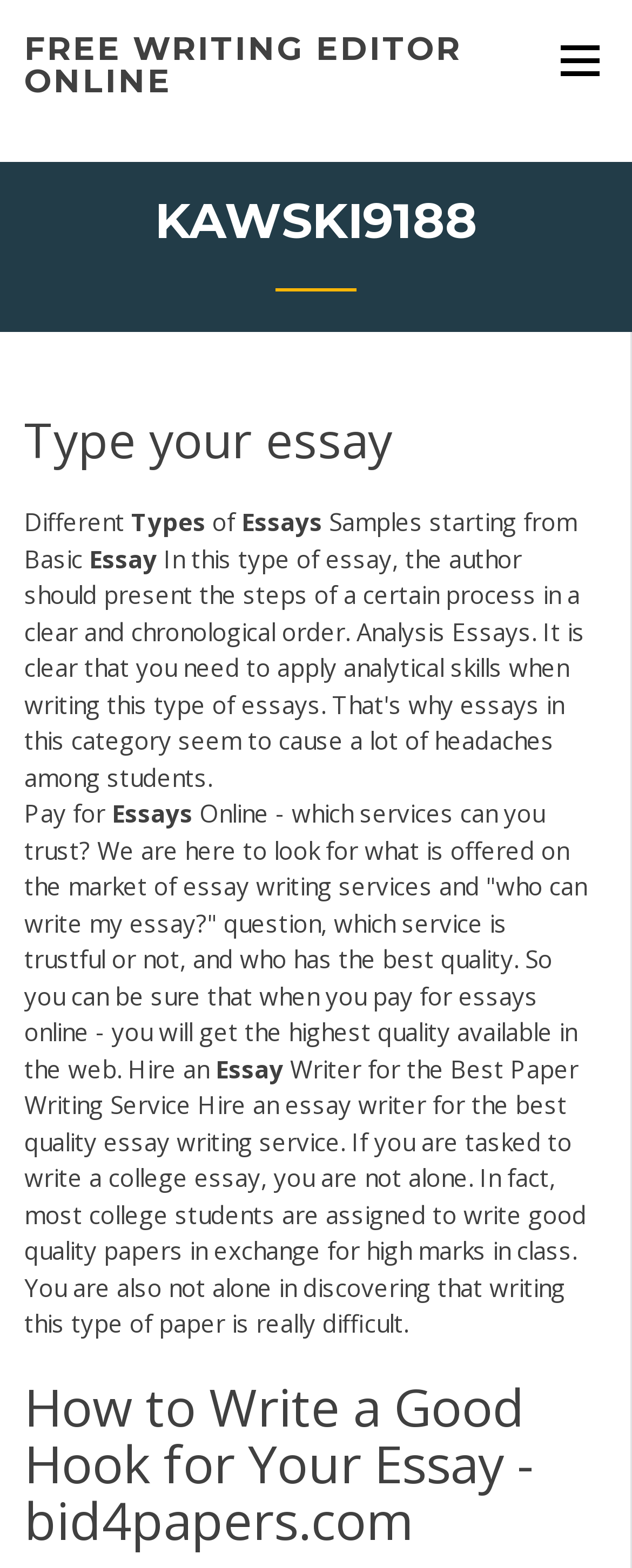Find the bounding box of the UI element described as follows: "free writing editor online".

[0.038, 0.019, 0.731, 0.064]